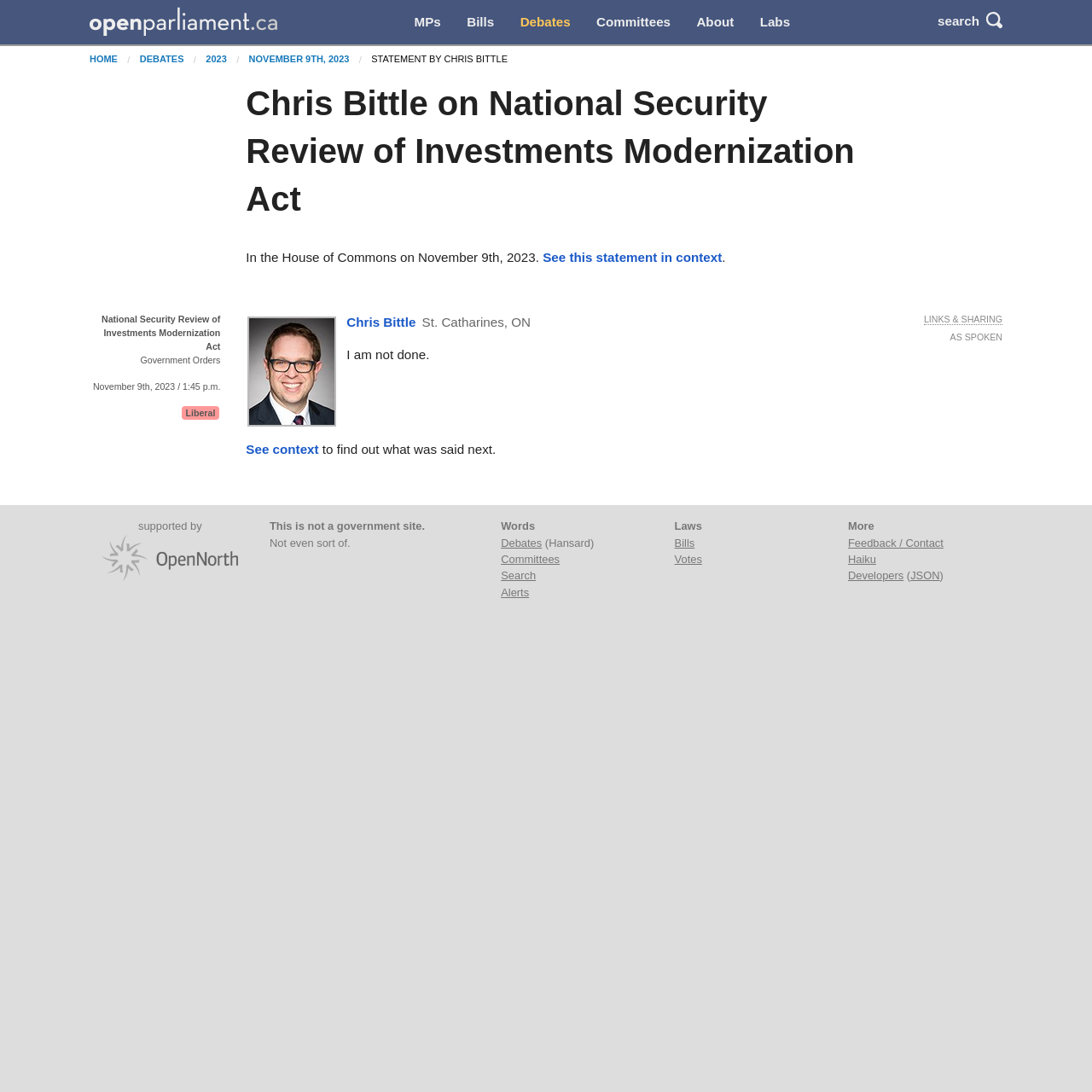Specify the bounding box coordinates of the region I need to click to perform the following instruction: "view debates". The coordinates must be four float numbers in the range of 0 to 1, i.e., [left, top, right, bottom].

[0.416, 0.006, 0.464, 0.034]